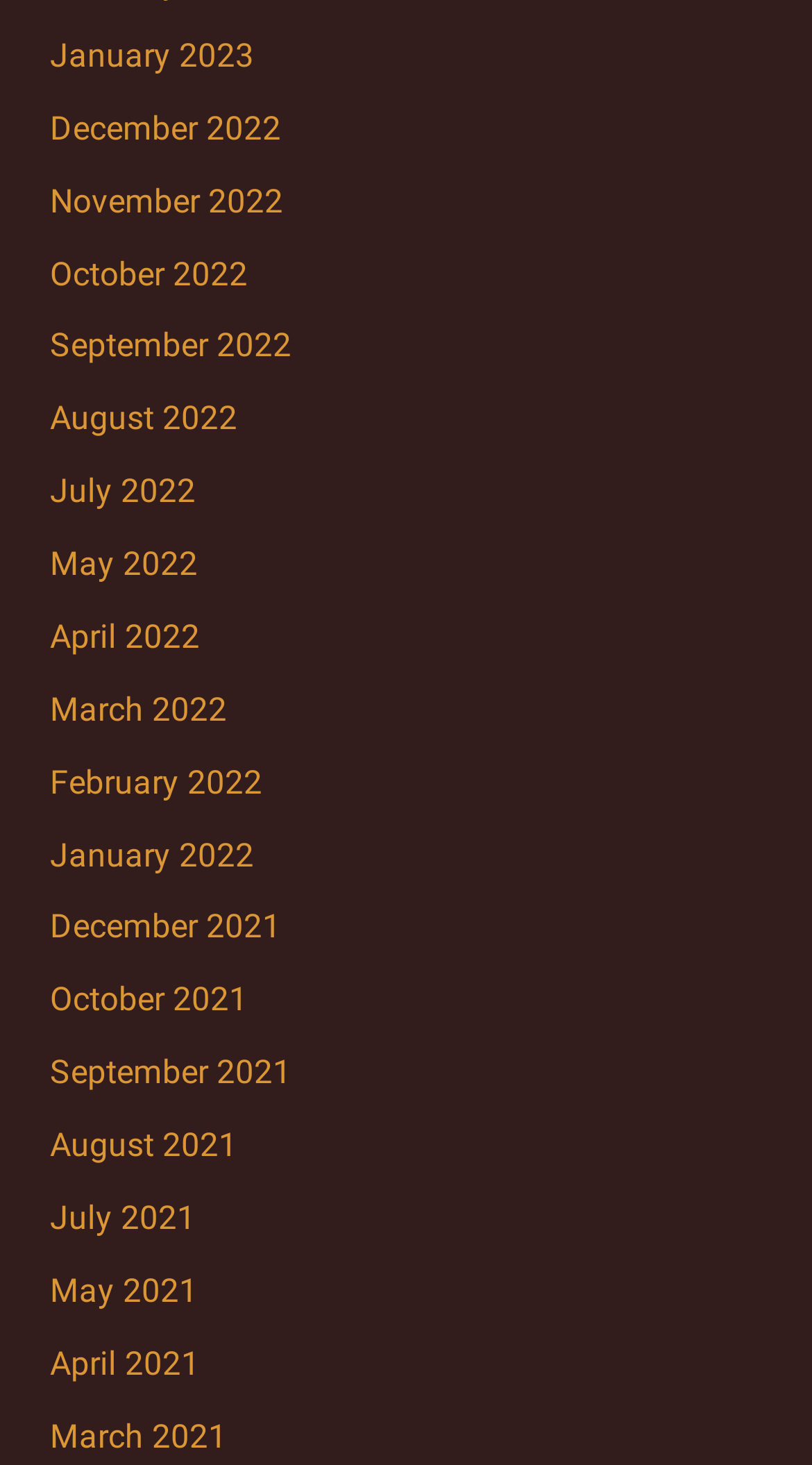What is the common pattern in the link texts?
Utilize the image to construct a detailed and well-explained answer.

I observed that all the link texts follow a consistent pattern of 'Month Year', such as 'January 2023', 'December 2022', and so on.